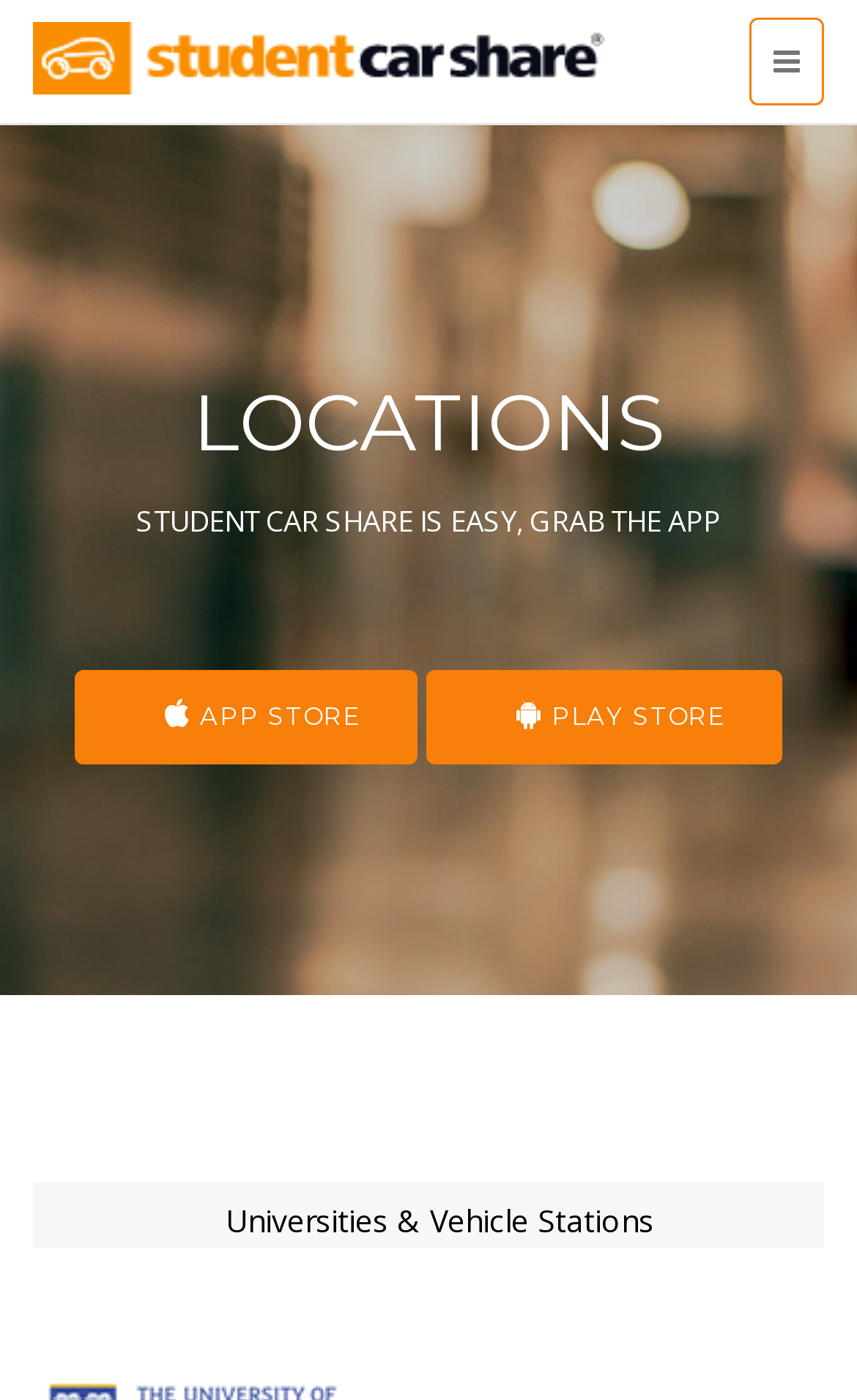Please answer the following query using a single word or phrase: 
How many headings are present on the webpage?

3